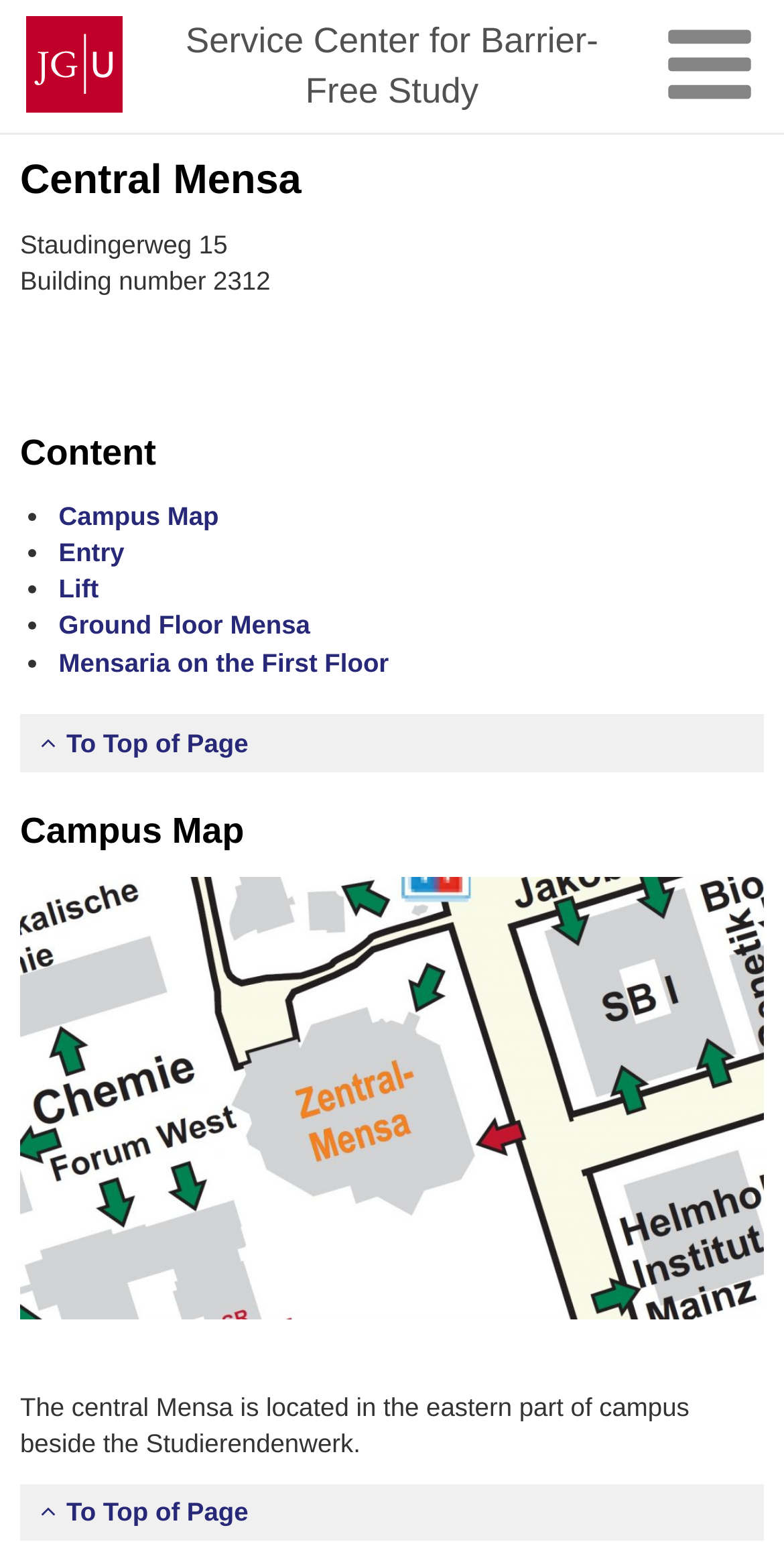For the element described, predict the bounding box coordinates as (top-left x, top-left y, bottom-right x, bottom-right y). All values should be between 0 and 1. Element description: Service Center for Barrier-Free Study

[0.193, 0.01, 0.807, 0.076]